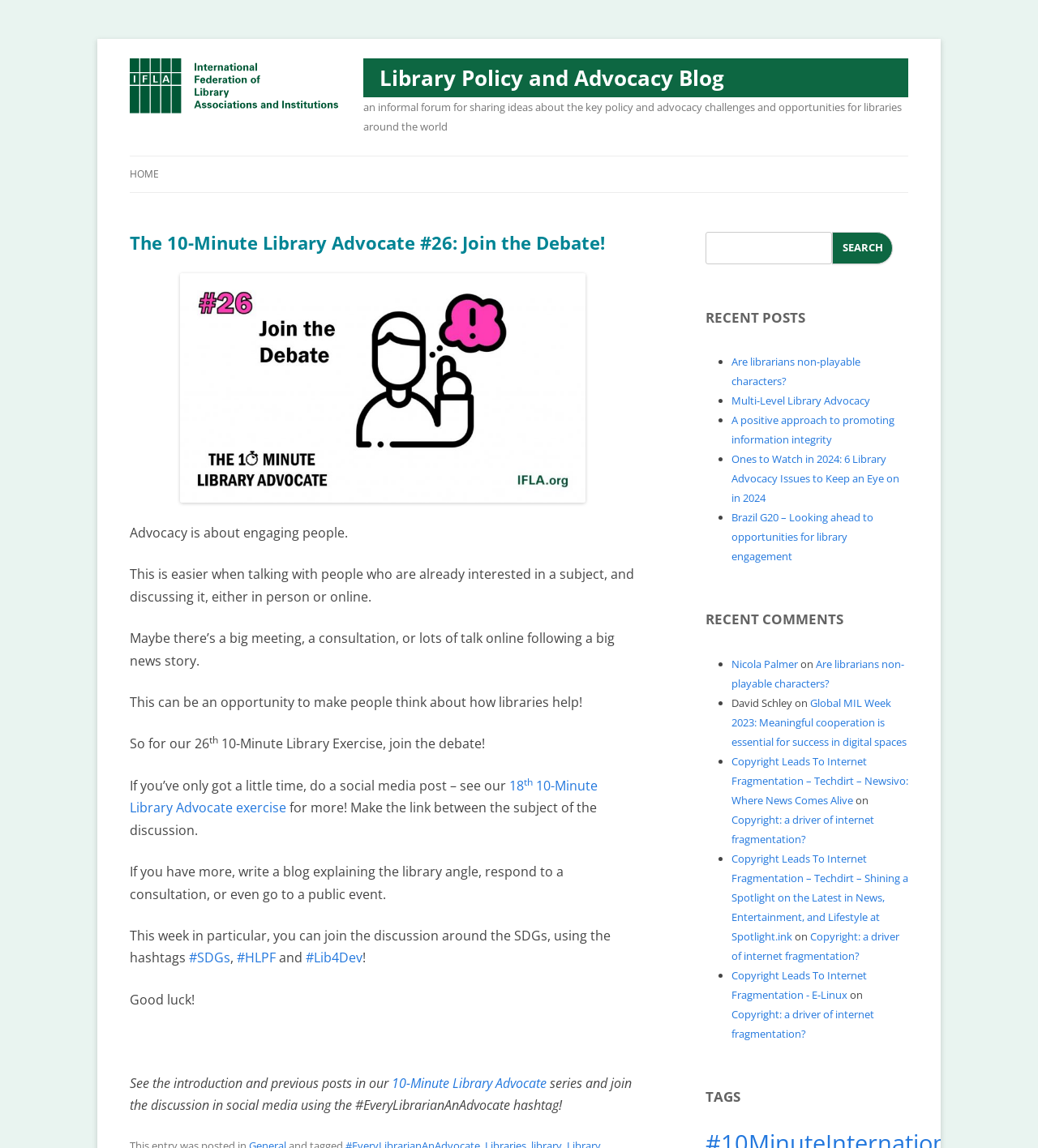Find the bounding box coordinates of the clickable element required to execute the following instruction: "Click the '#SDGs' hashtag". Provide the coordinates as four float numbers between 0 and 1, i.e., [left, top, right, bottom].

[0.182, 0.827, 0.222, 0.842]